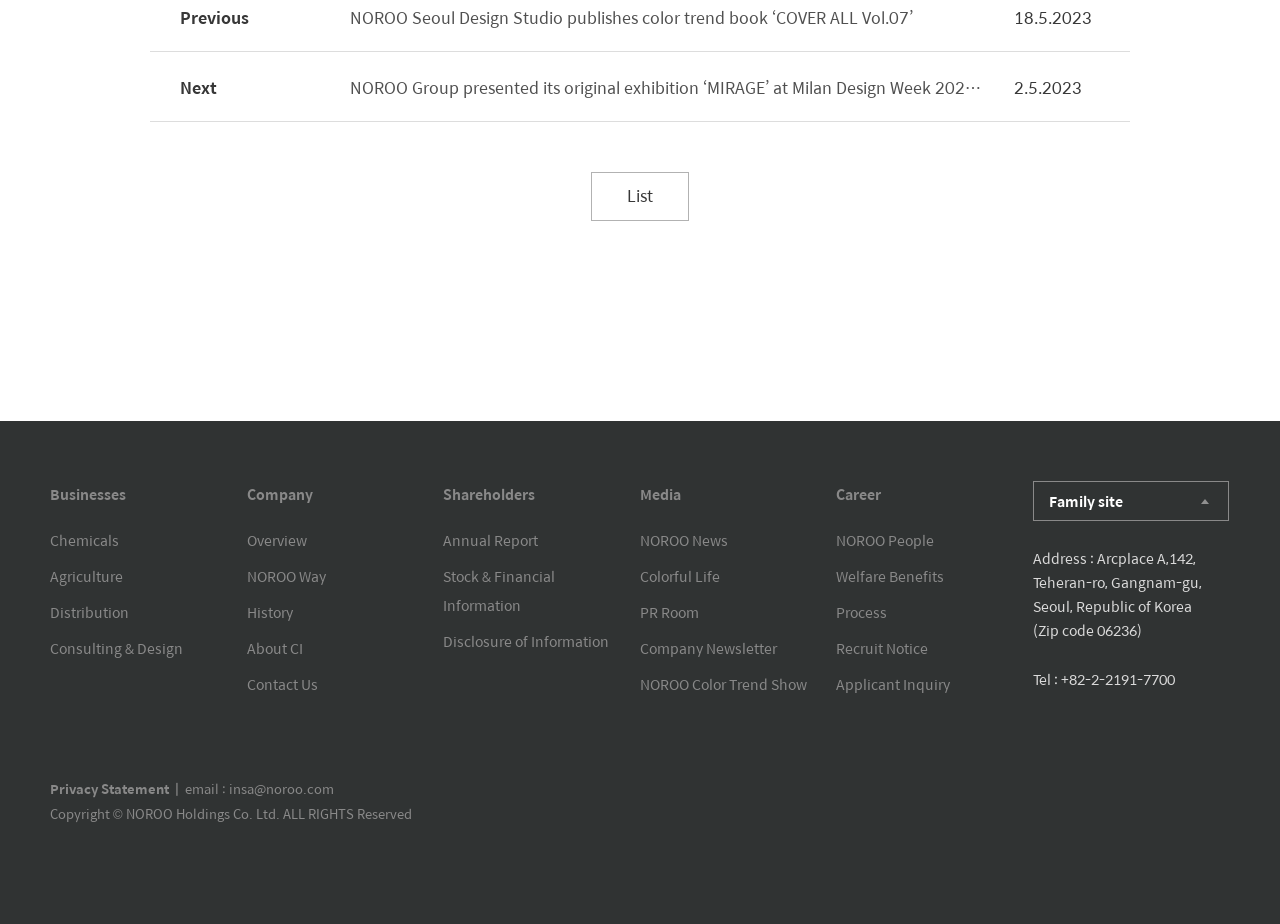What is the date of the news 'NOROO Seoul Design Studio publishes color trend book ‘COVER ALL Vol.07’? Observe the screenshot and provide a one-word or short phrase answer.

18.5.2023